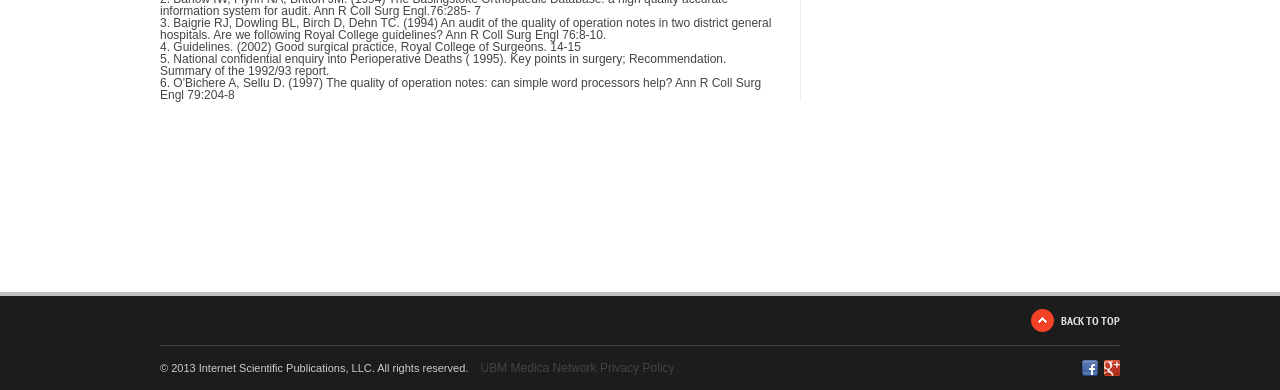What is the purpose of the link 'BACK TO TOP'?
Using the visual information, reply with a single word or short phrase.

To go back to the top of the page